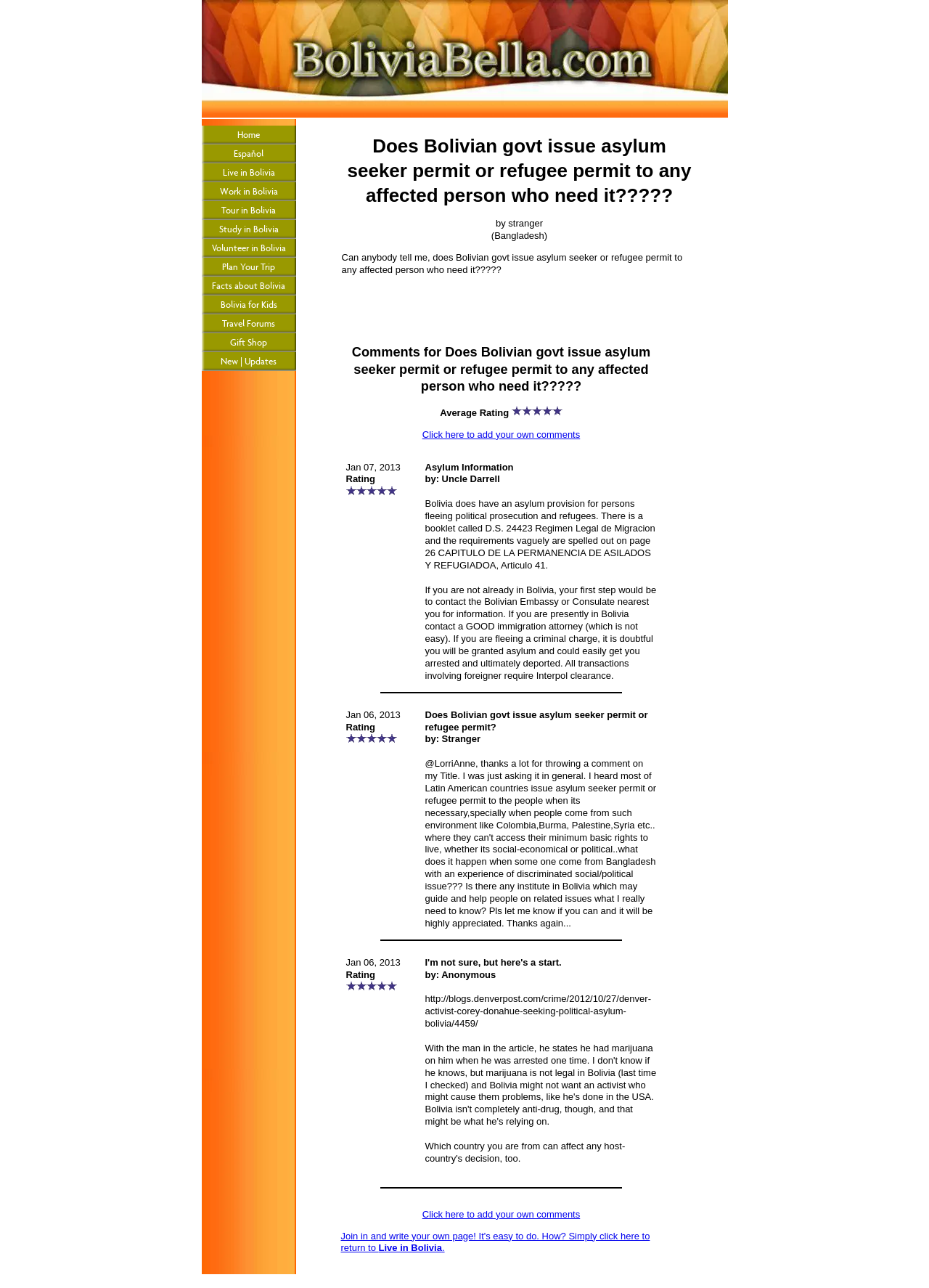Provide the bounding box coordinates for the UI element described in this sentence: "Español". The coordinates should be four float values between 0 and 1, i.e., [left, top, right, bottom].

[0.217, 0.112, 0.318, 0.127]